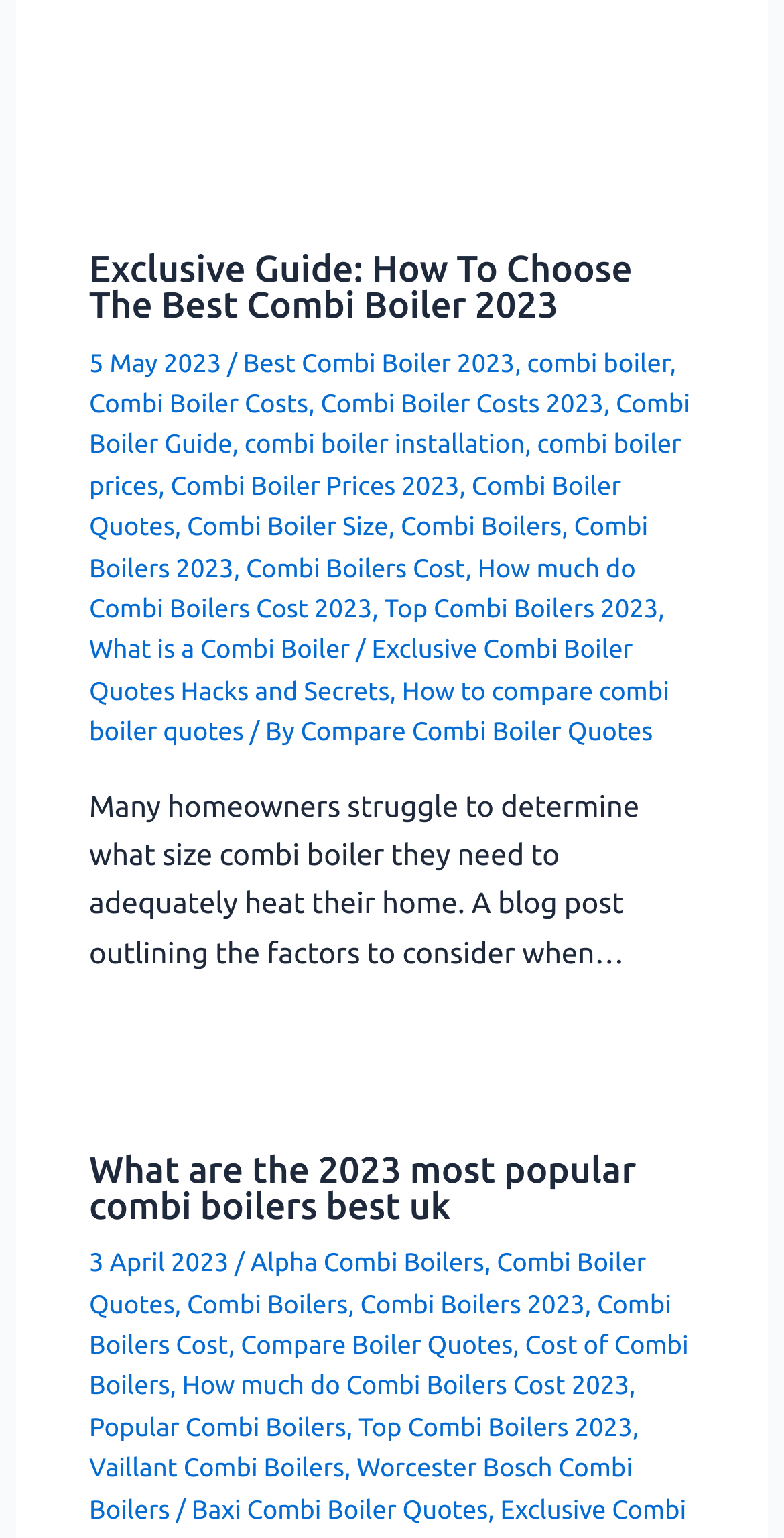Determine the bounding box coordinates for the area you should click to complete the following instruction: "Read the exclusive guide on how to choose the best combi boiler 2023".

[0.114, 0.162, 0.807, 0.212]